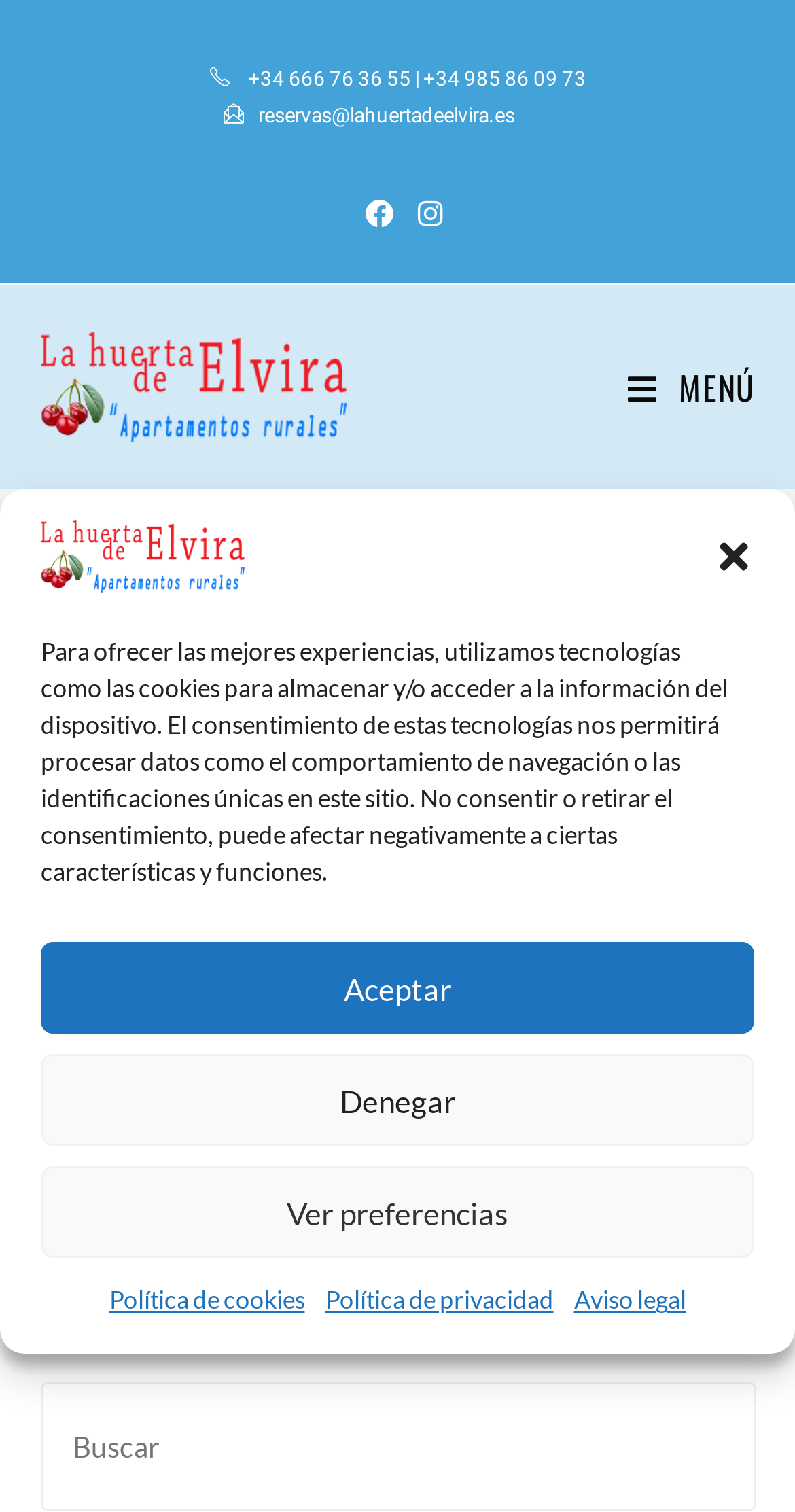Please find the bounding box coordinates of the section that needs to be clicked to achieve this instruction: "Visit Facebook page".

[0.444, 0.129, 0.51, 0.154]